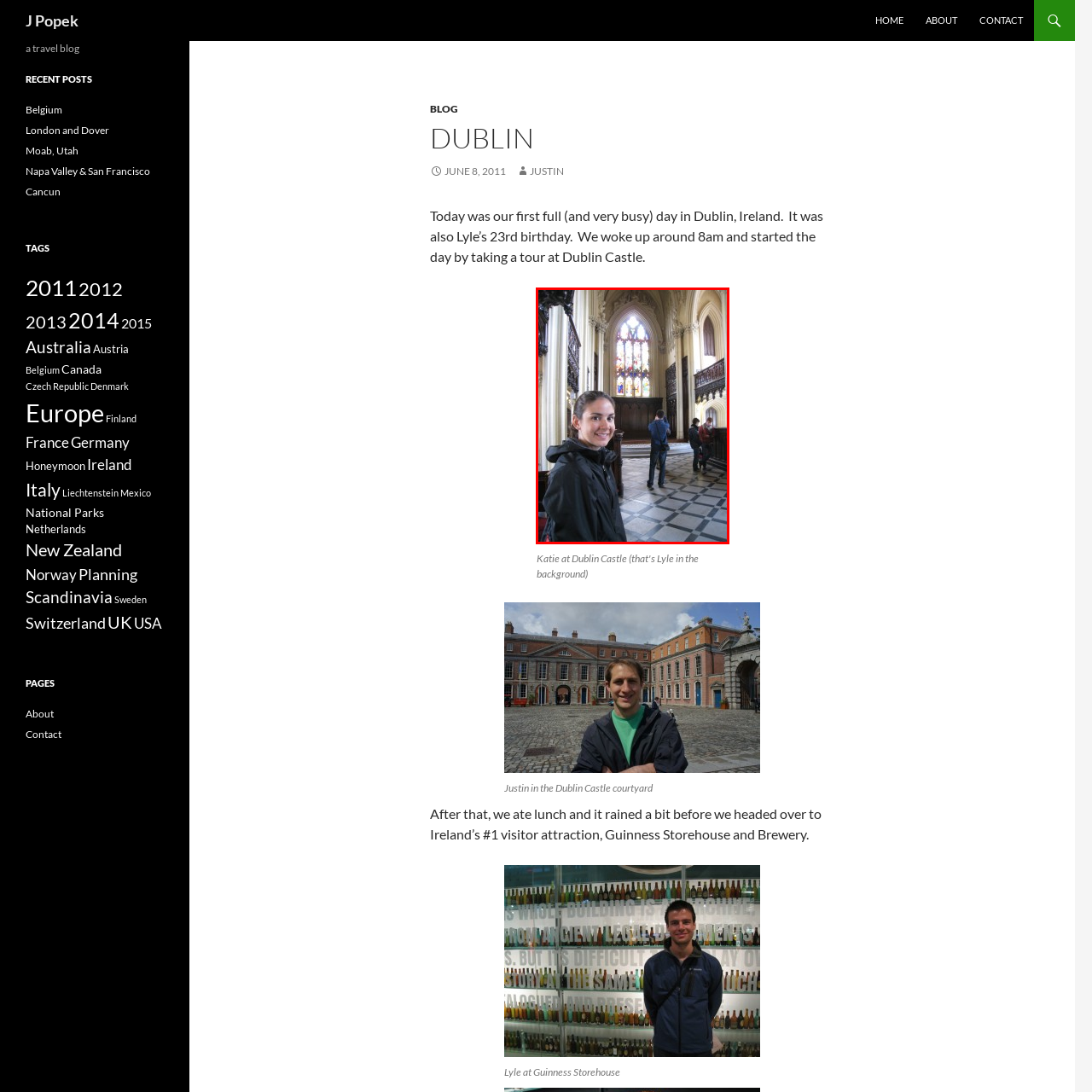What type of window is in the background?
Look at the image within the red bounding box and respond with a single word or phrase.

Stained glass